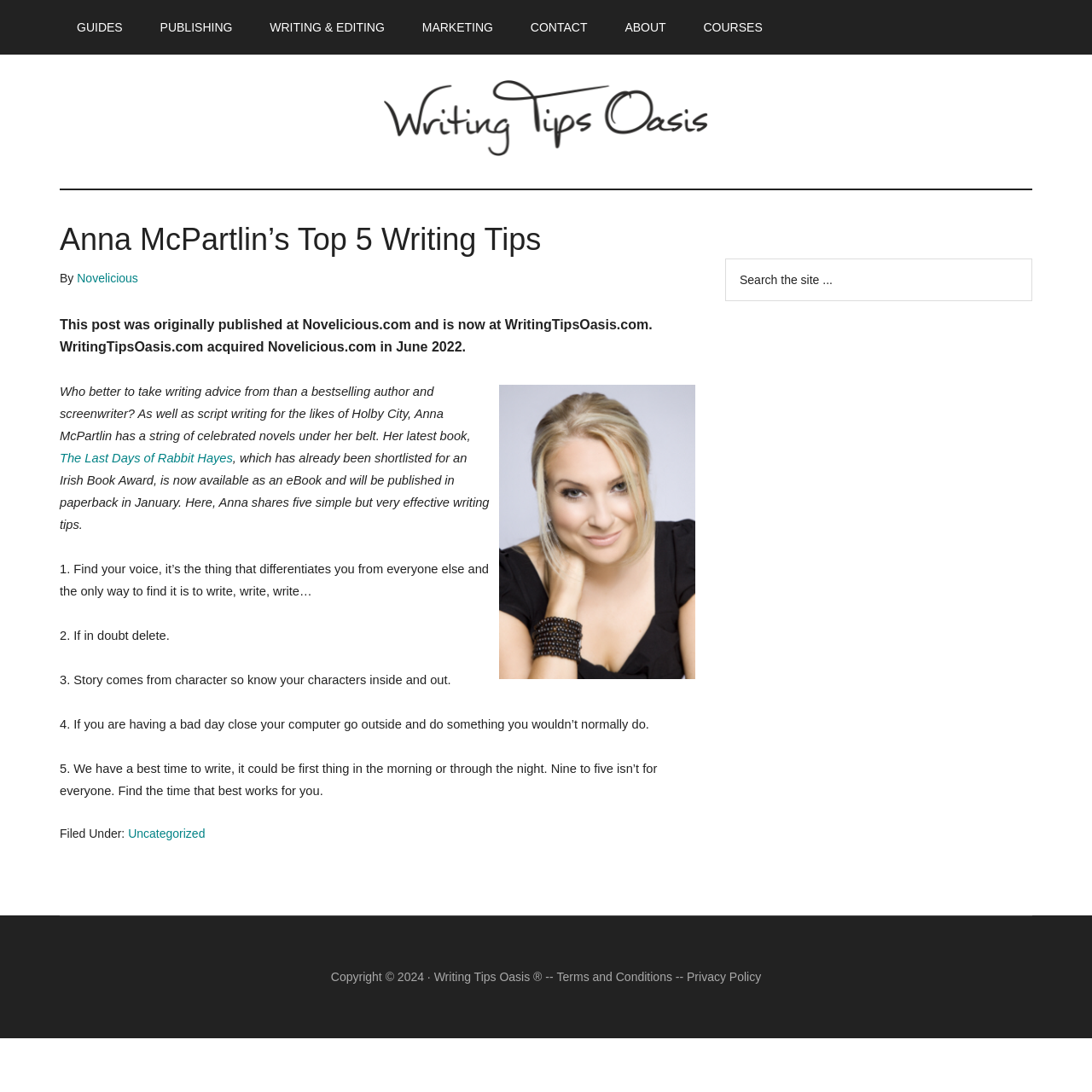Offer a comprehensive description of the webpage’s content and structure.

This webpage is dedicated to helping writers to write and publish books. At the top, there is a navigation menu with links to guides, publishing, writing and editing, marketing, contact, about, and courses. Below the navigation menu, there is a logo of Writing Tips Oasis, accompanied by a text stating the website's purpose.

The main content of the webpage is an article titled "Anna McPartlin's Top 5 Writing Tips". The article starts with a header and a brief introduction to Anna McPartlin, a bestselling author and screenwriter. Below the introduction, there is a photo of Anna McPartlin. The article then shares five simple but effective writing tips from Anna McPartlin, each tip presented in a separate paragraph.

To the right of the main content, there is a primary sidebar with a search box and a button to search the site. Below the search box, there is a copyright notice and links to terms and conditions and privacy policy at the bottom of the page.